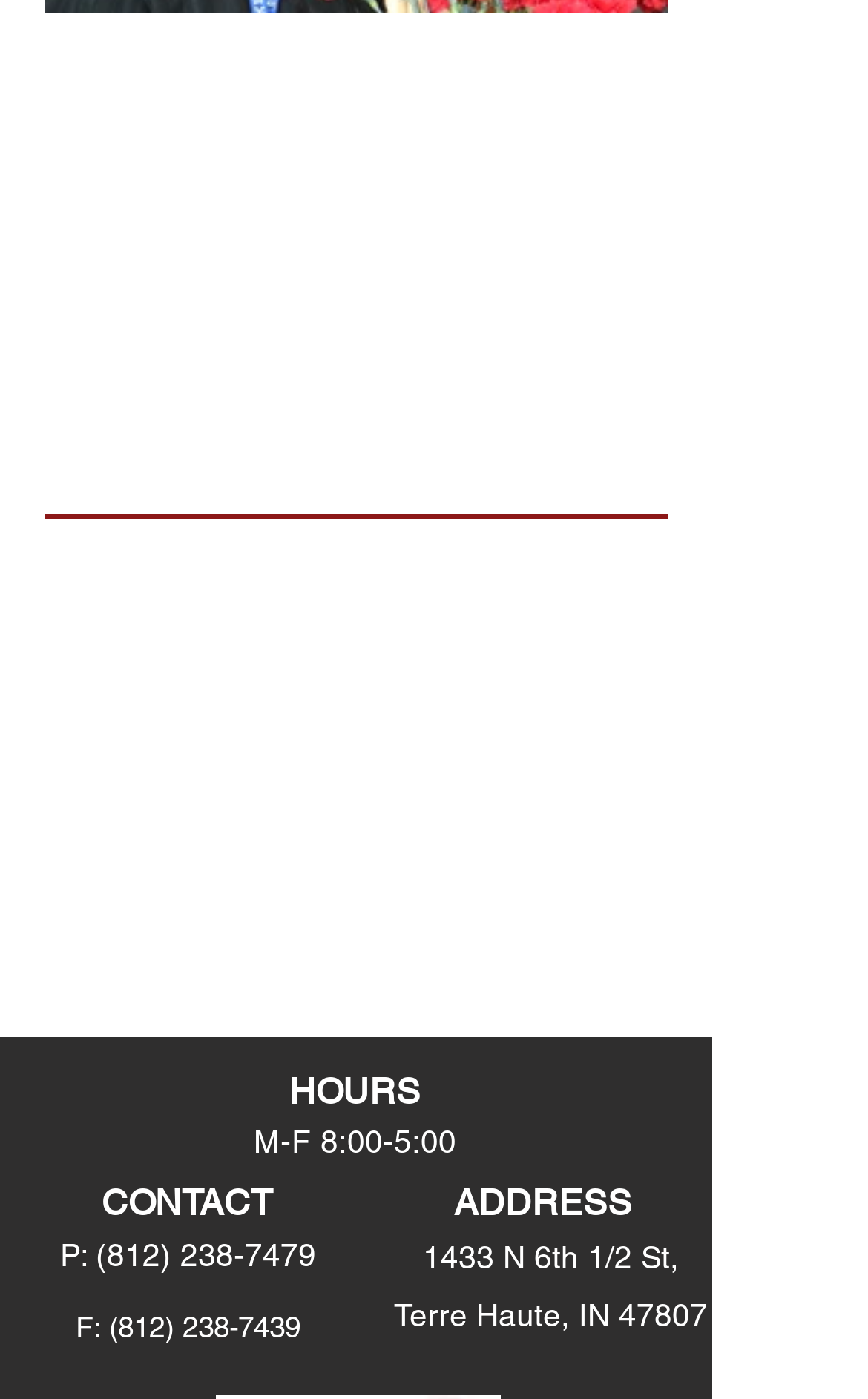Could you find the bounding box coordinates of the clickable area to complete this instruction: "Click on 'Access'"?

[0.051, 0.391, 0.172, 0.418]